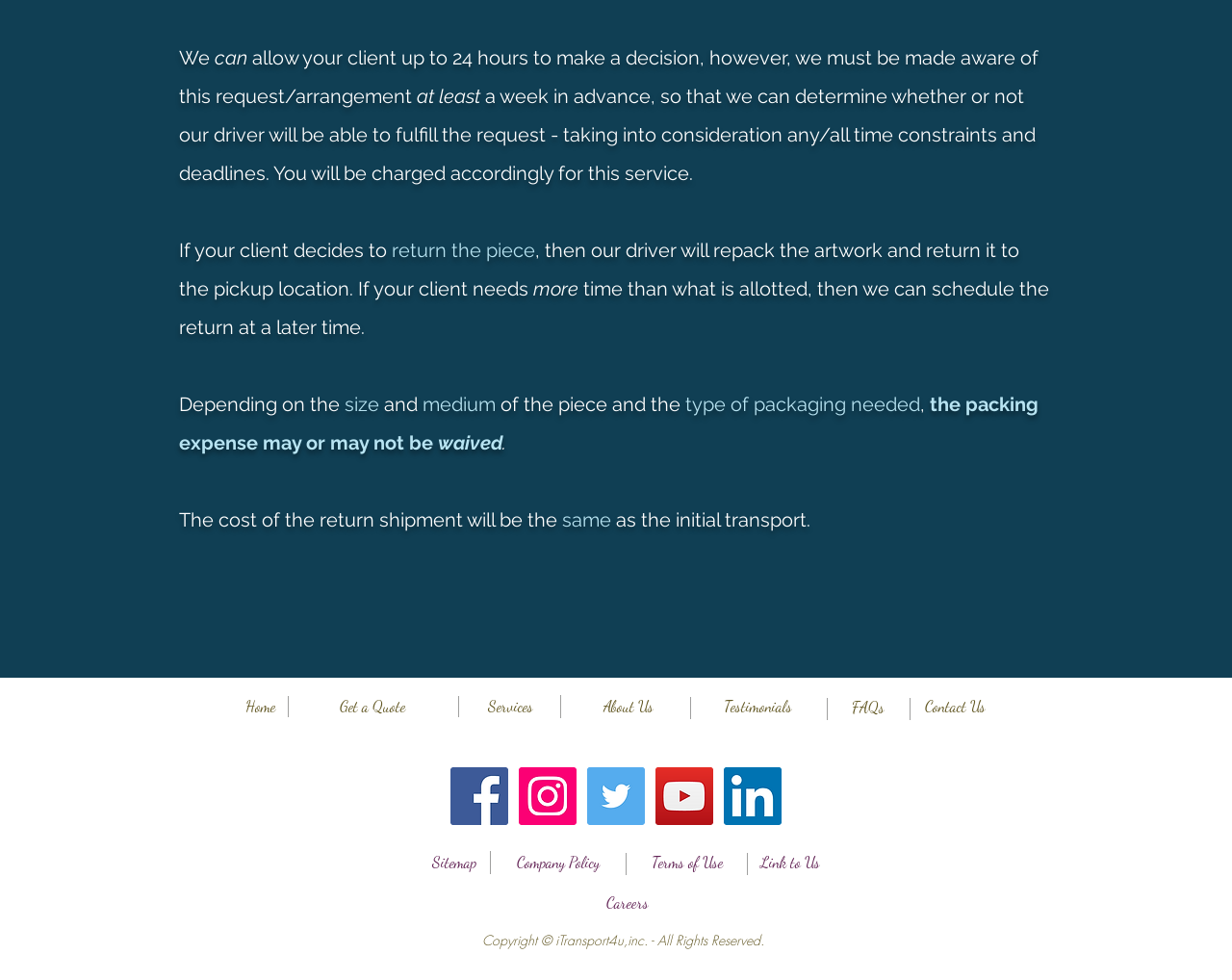Identify and provide the bounding box for the element described by: "Trauma".

None